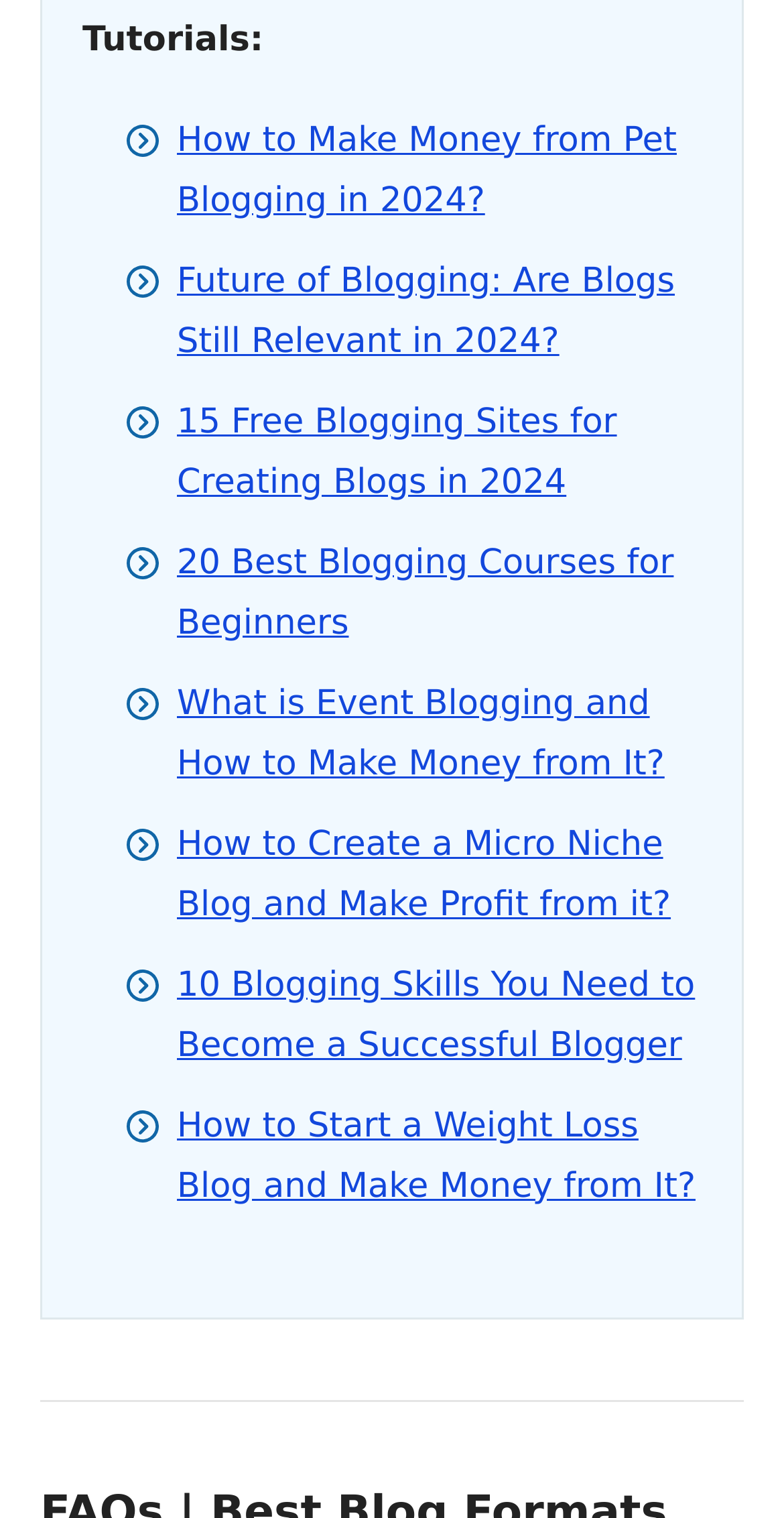Locate the bounding box coordinates of the item that should be clicked to fulfill the instruction: "Learn about event blogging".

[0.226, 0.45, 0.848, 0.516]